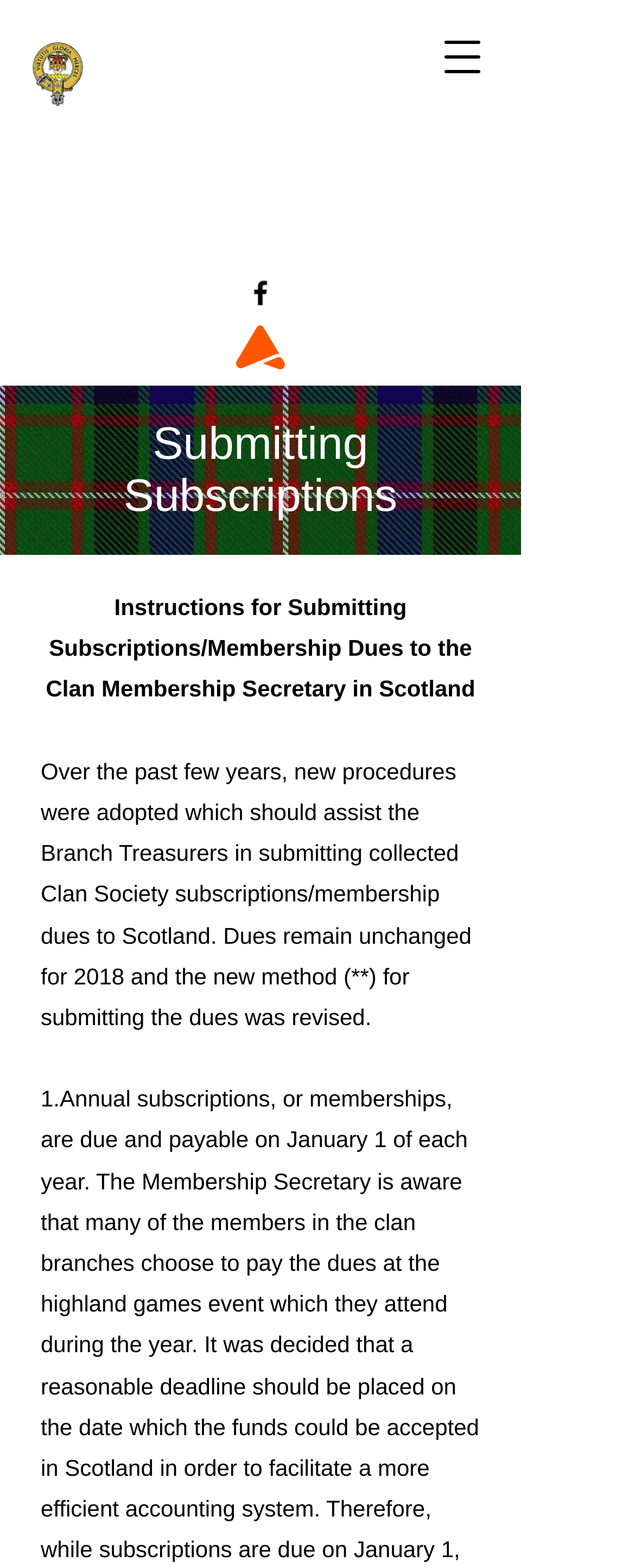What is the topic of the main content?
From the details in the image, provide a complete and detailed answer to the question.

The main content of the webpage appears to be instructions or guidelines for submitting subscriptions or membership dues to the Clan Membership Secretary in Scotland. The text provides information on the procedures and methods for submitting these dues.